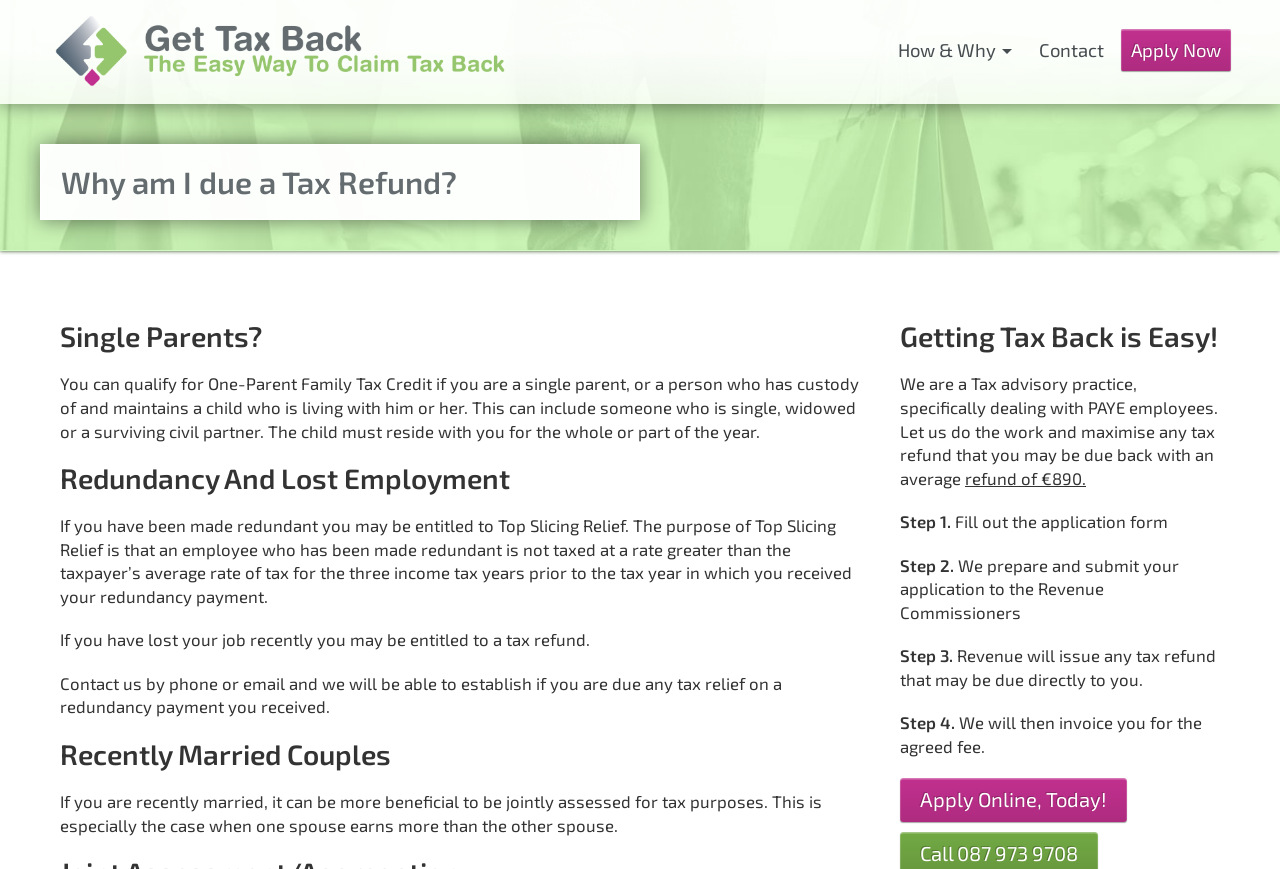Who can qualify for One-Parent Family Tax Credit?
From the details in the image, answer the question comprehensively.

The webpage states that a single parent, or a person who has custody of and maintains a child who is living with them, can qualify for One-Parent Family Tax Credit.